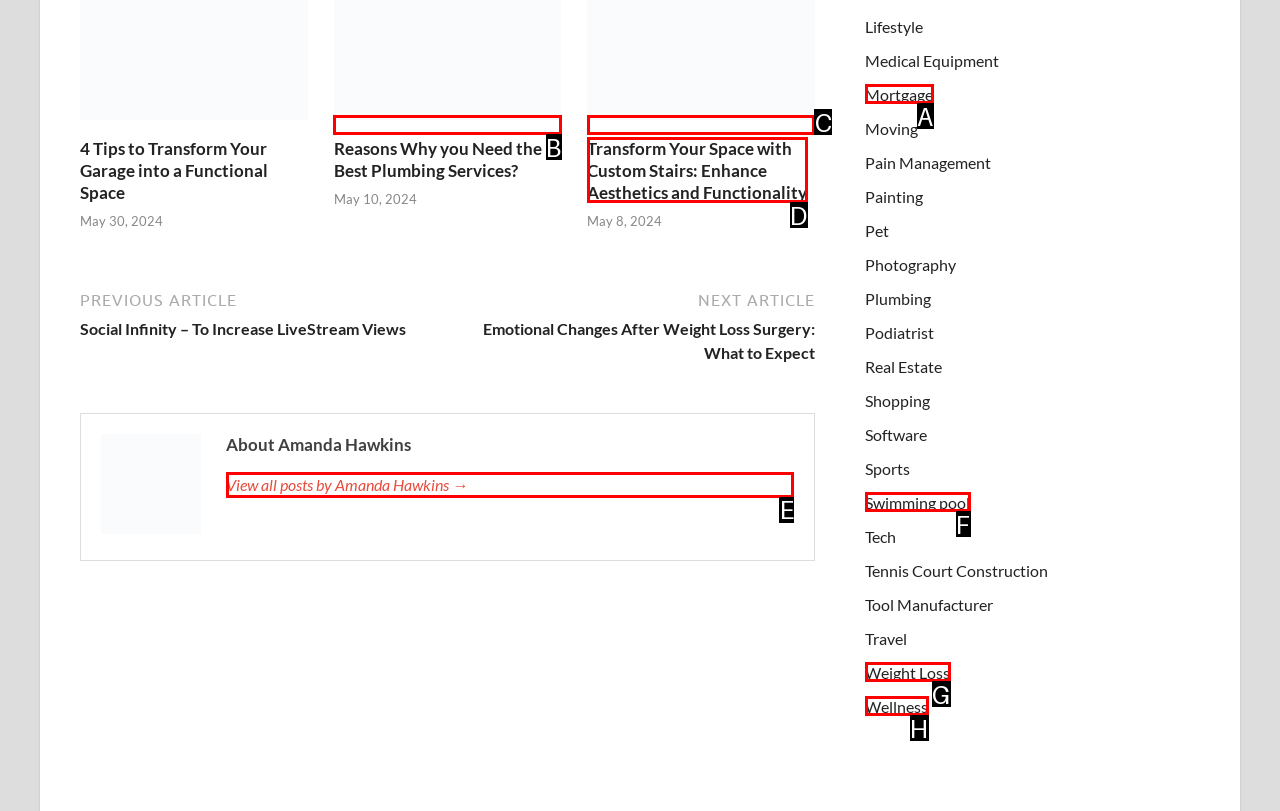Determine the letter of the UI element that you need to click to perform the task: View all posts by Amanda Hawkins.
Provide your answer with the appropriate option's letter.

E